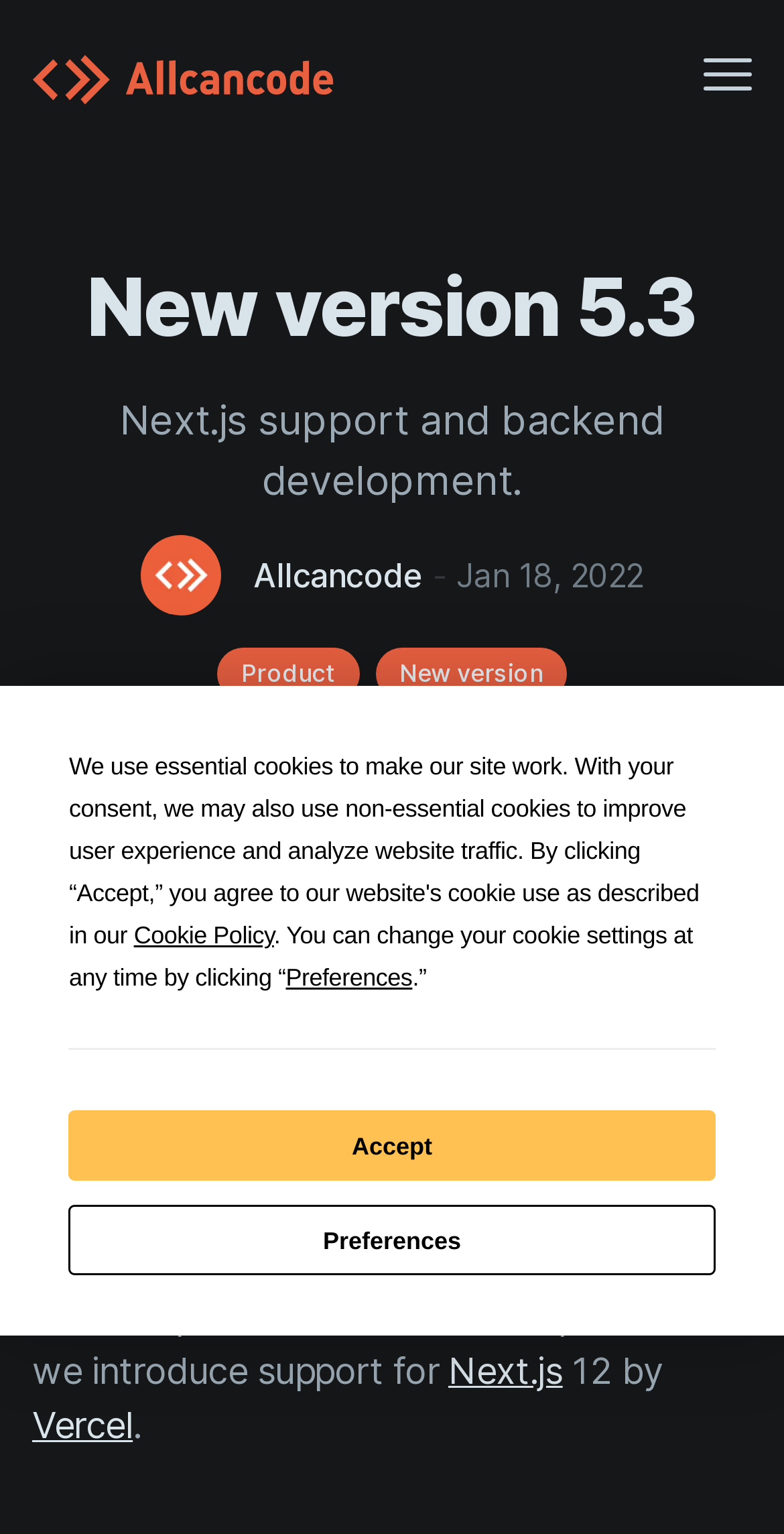What is the date of the latest update?
Give a detailed explanation using the information visible in the image.

The date of the latest update can be found in the text 'Jan 18, 2022' which is located near the company name and the version number.